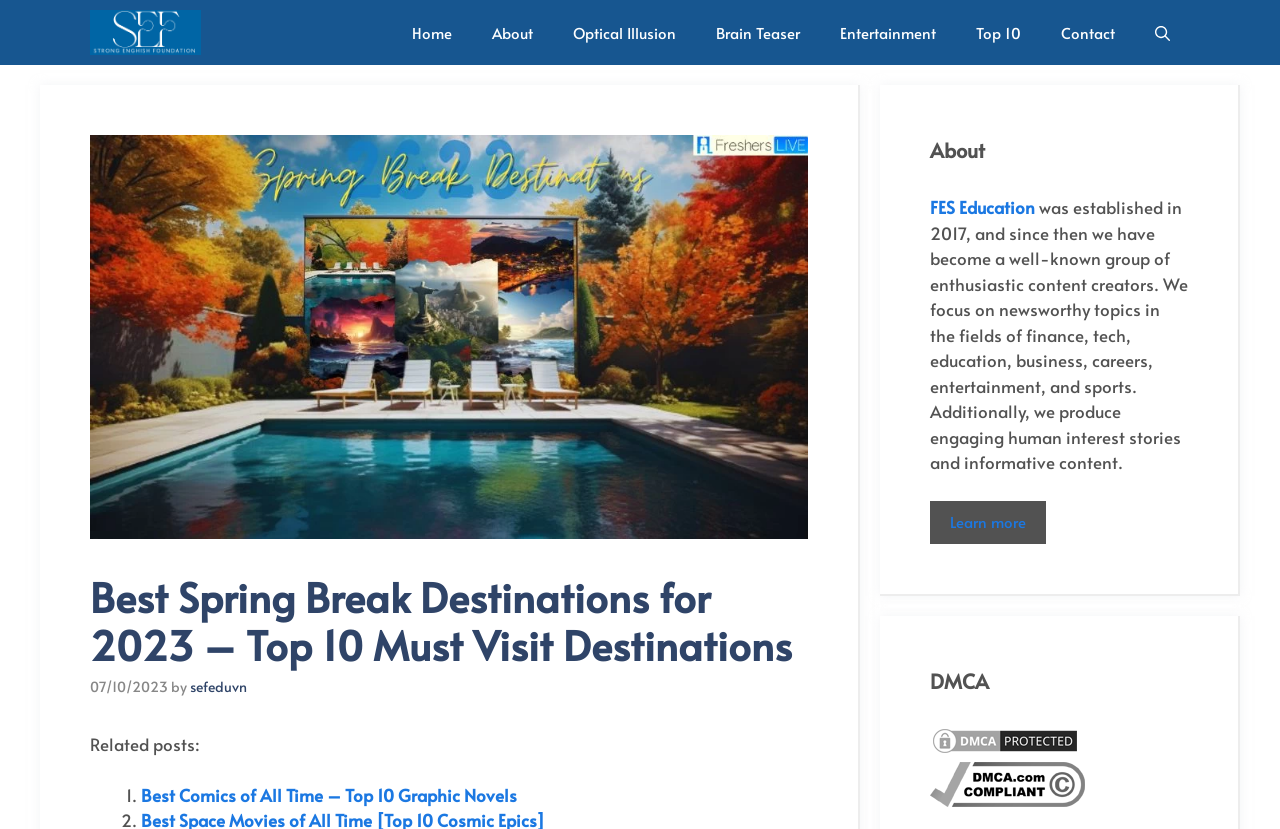Could you indicate the bounding box coordinates of the region to click in order to complete this instruction: "Read the About section".

[0.727, 0.163, 0.928, 0.199]